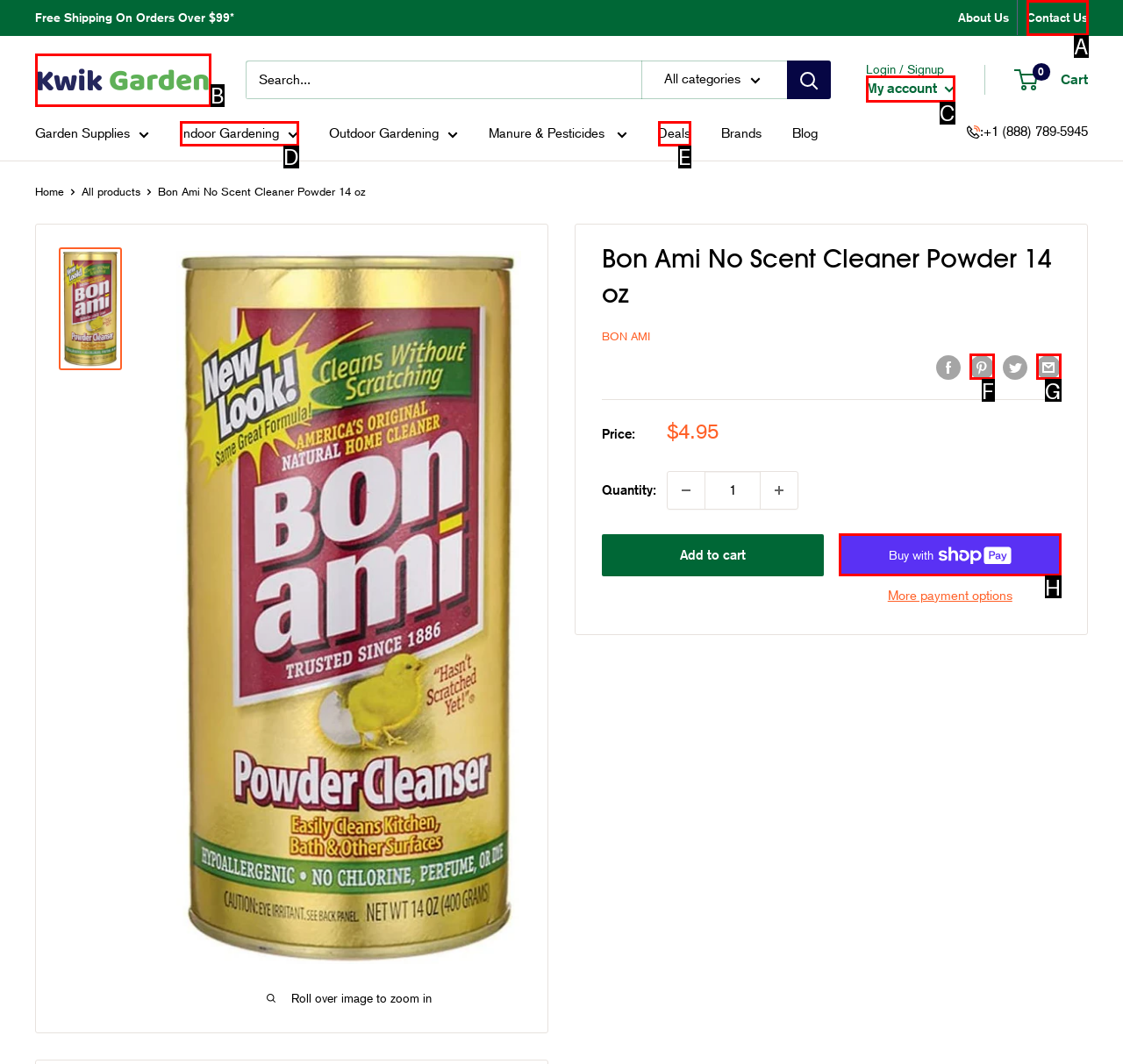Select the letter of the HTML element that best fits the description: Investment
Answer with the corresponding letter from the provided choices.

None